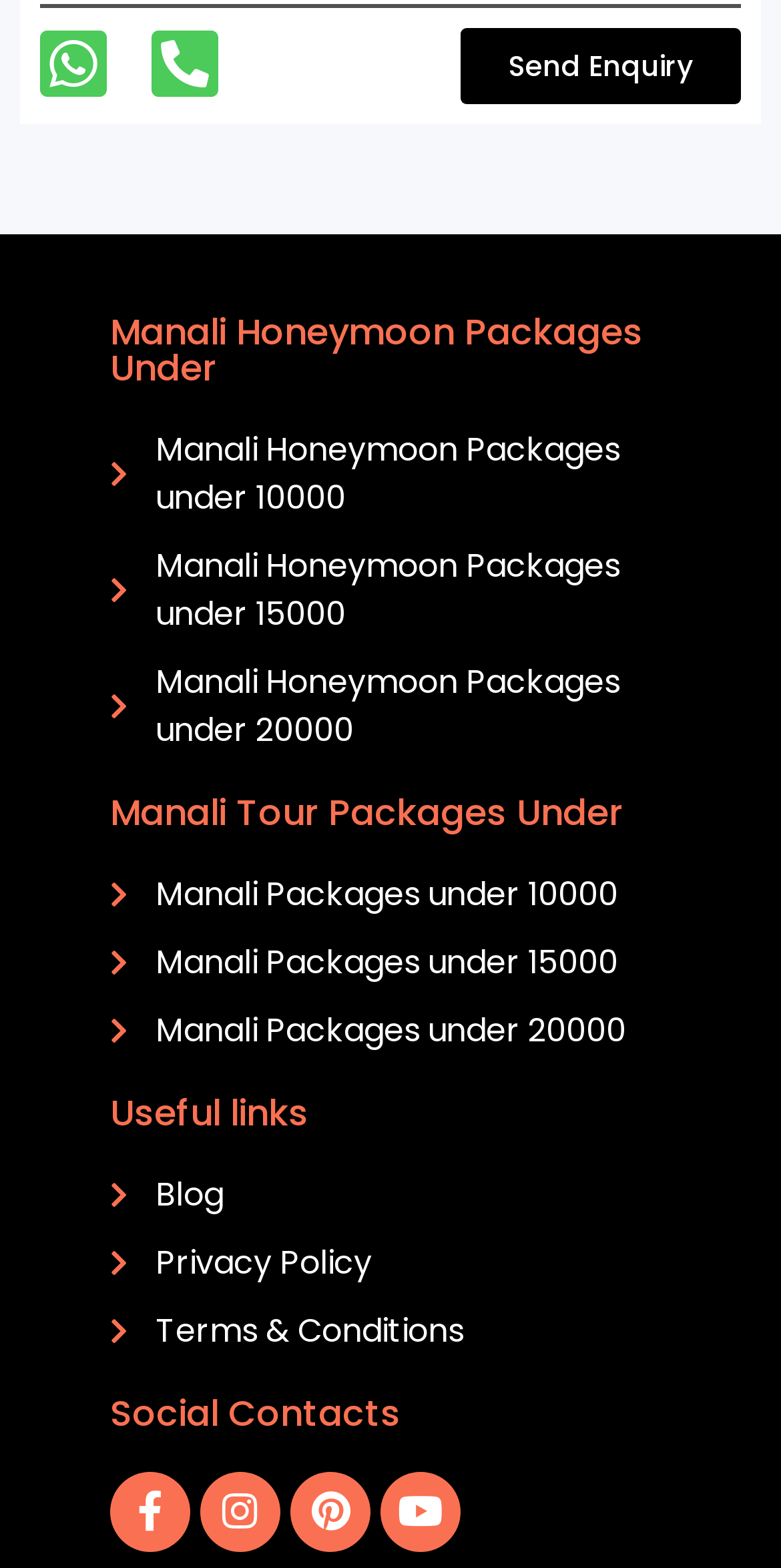Using the webpage screenshot and the element description Terms & Conditions, determine the bounding box coordinates. Specify the coordinates in the format (top-left x, top-left y, bottom-right x, bottom-right y) with values ranging from 0 to 1.

[0.141, 0.834, 0.859, 0.865]